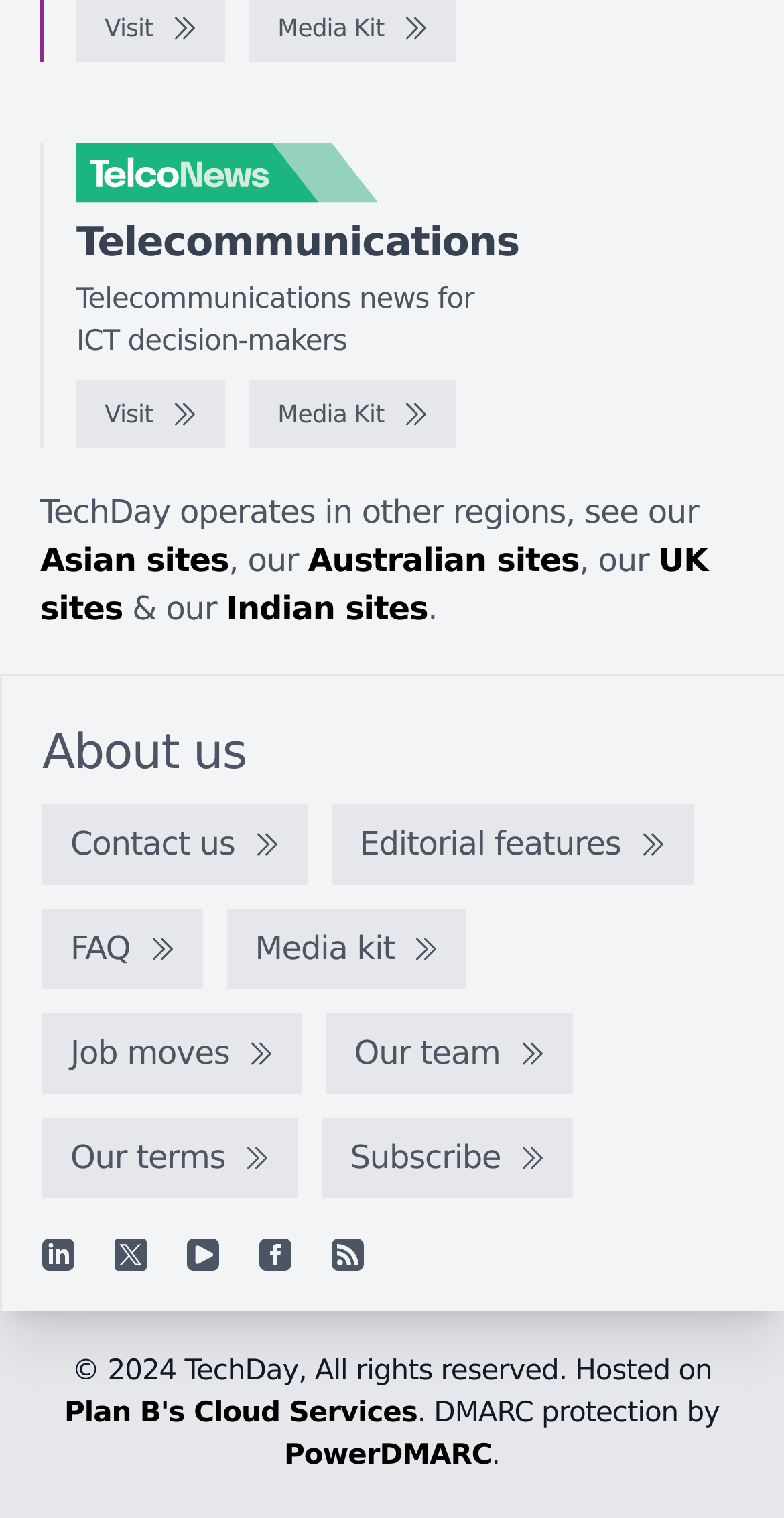Provide a one-word or one-phrase answer to the question:
What is the name of the company that hosts the webpage?

Plan B's Cloud Services